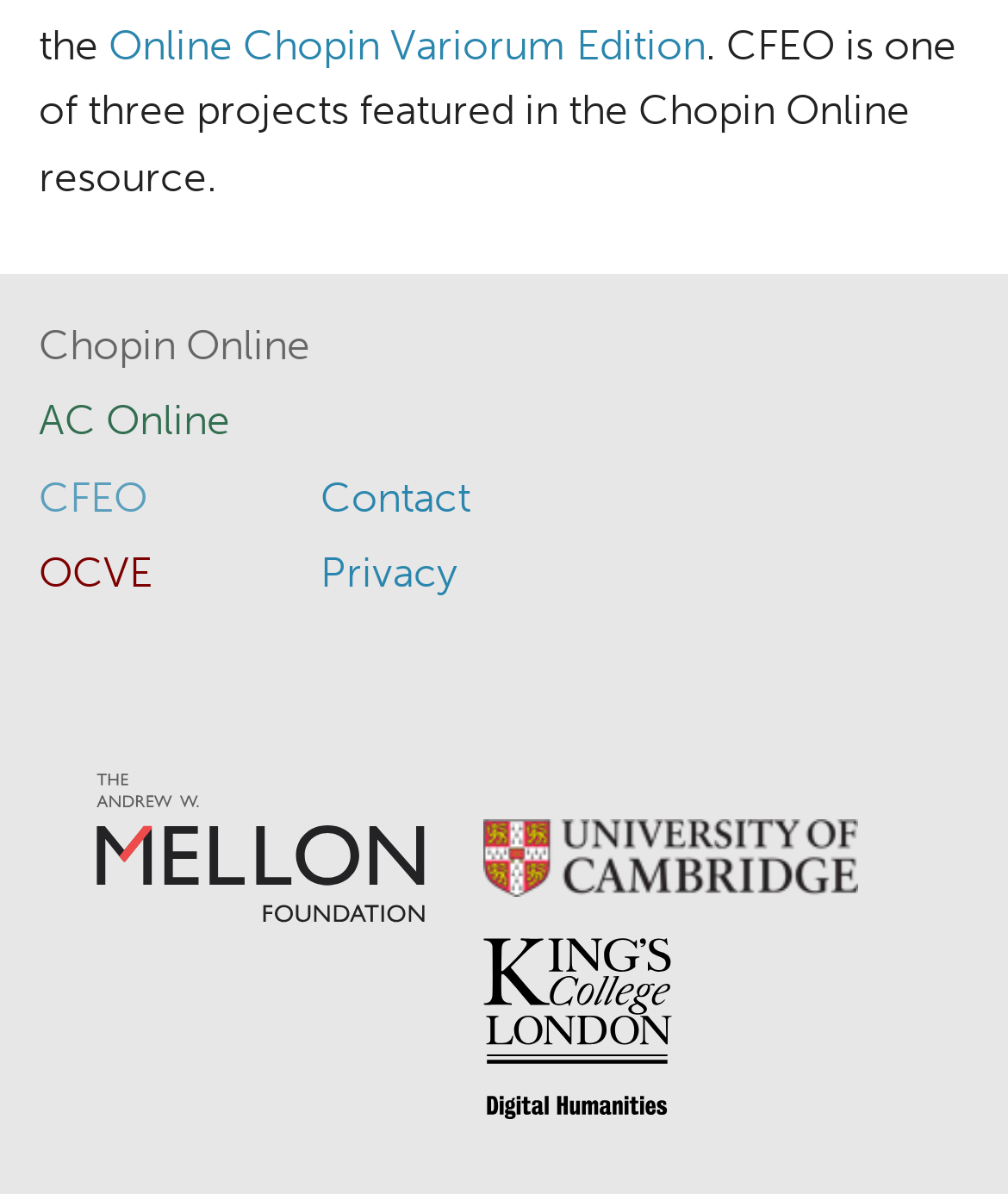Please find the bounding box coordinates of the element's region to be clicked to carry out this instruction: "Click magnifying glass icon".

None